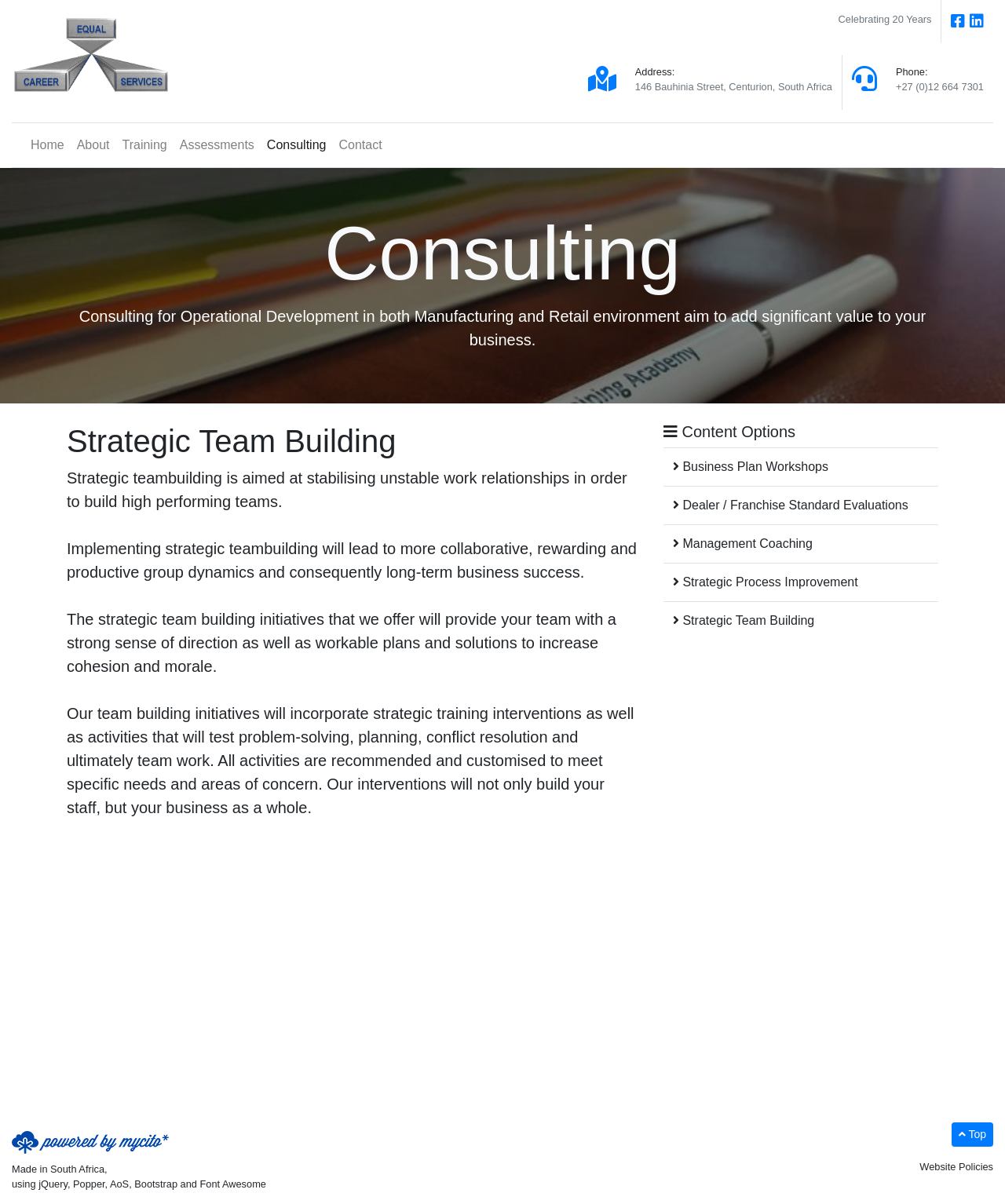Identify the bounding box coordinates of the region that should be clicked to execute the following instruction: "Read about Strategic Team Building".

[0.066, 0.351, 0.637, 0.382]